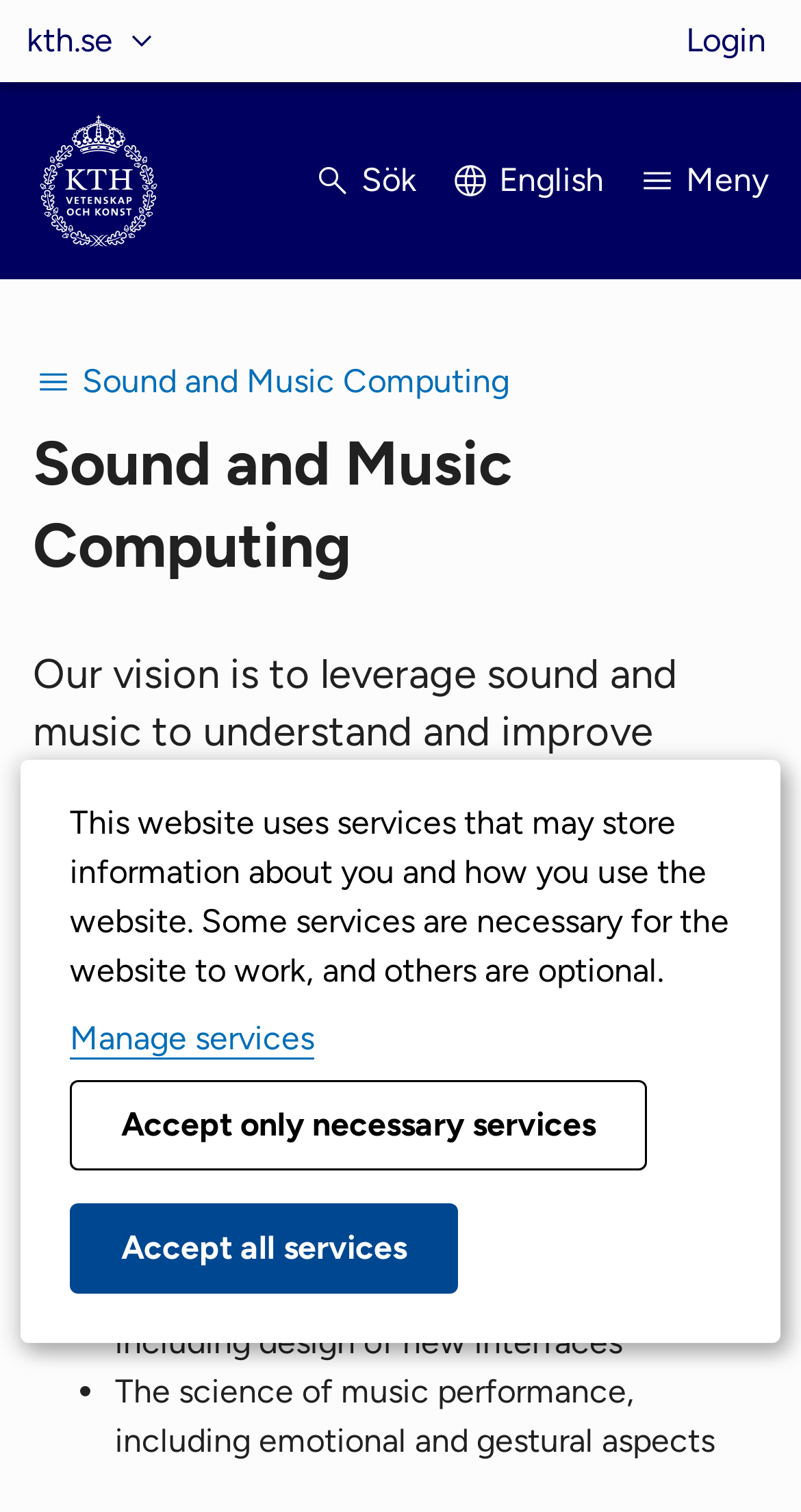What is the purpose of the 'Manage services' link?
Based on the image, provide a one-word or brief-phrase response.

To manage services